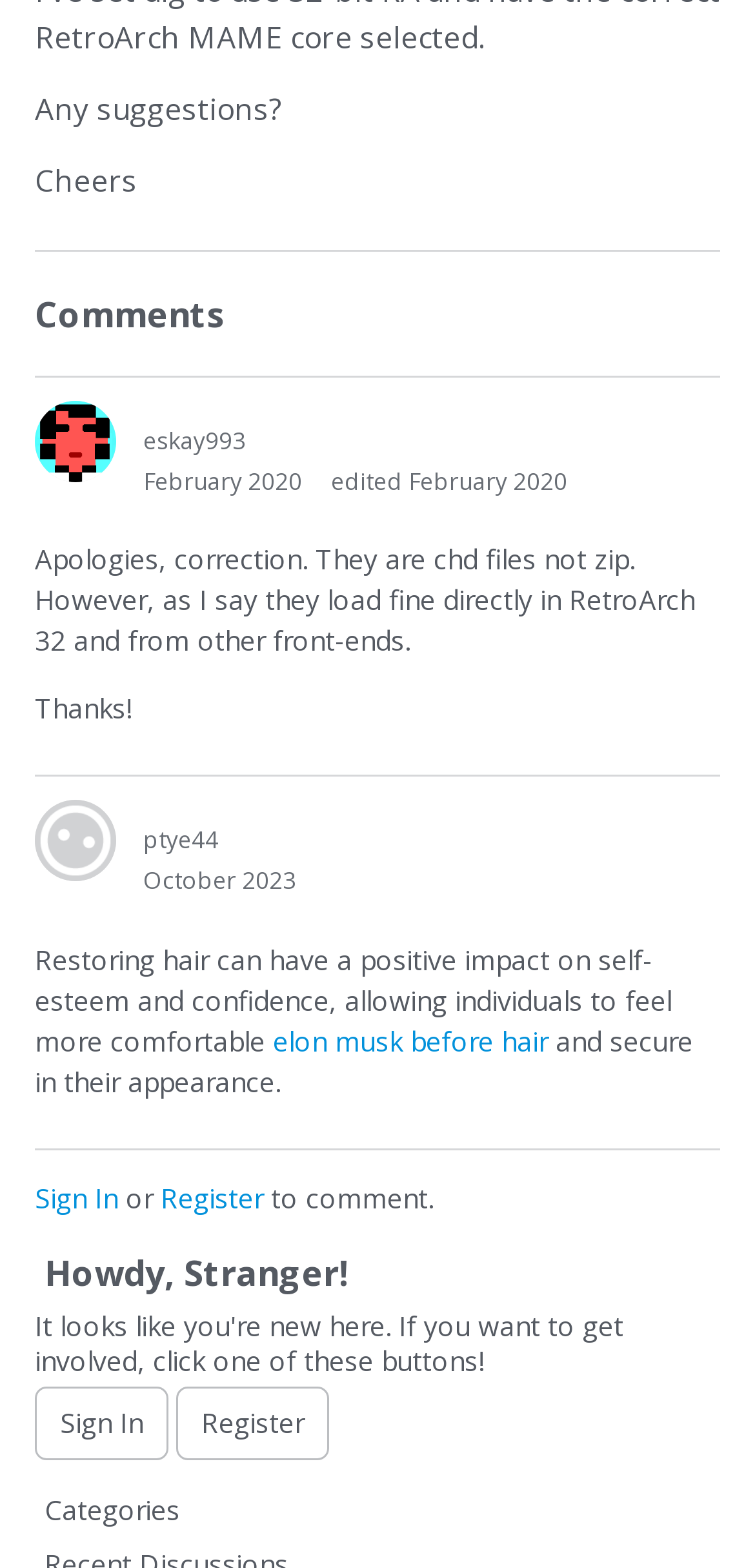Find the bounding box coordinates of the element I should click to carry out the following instruction: "View categories".

[0.046, 0.947, 0.954, 0.981]